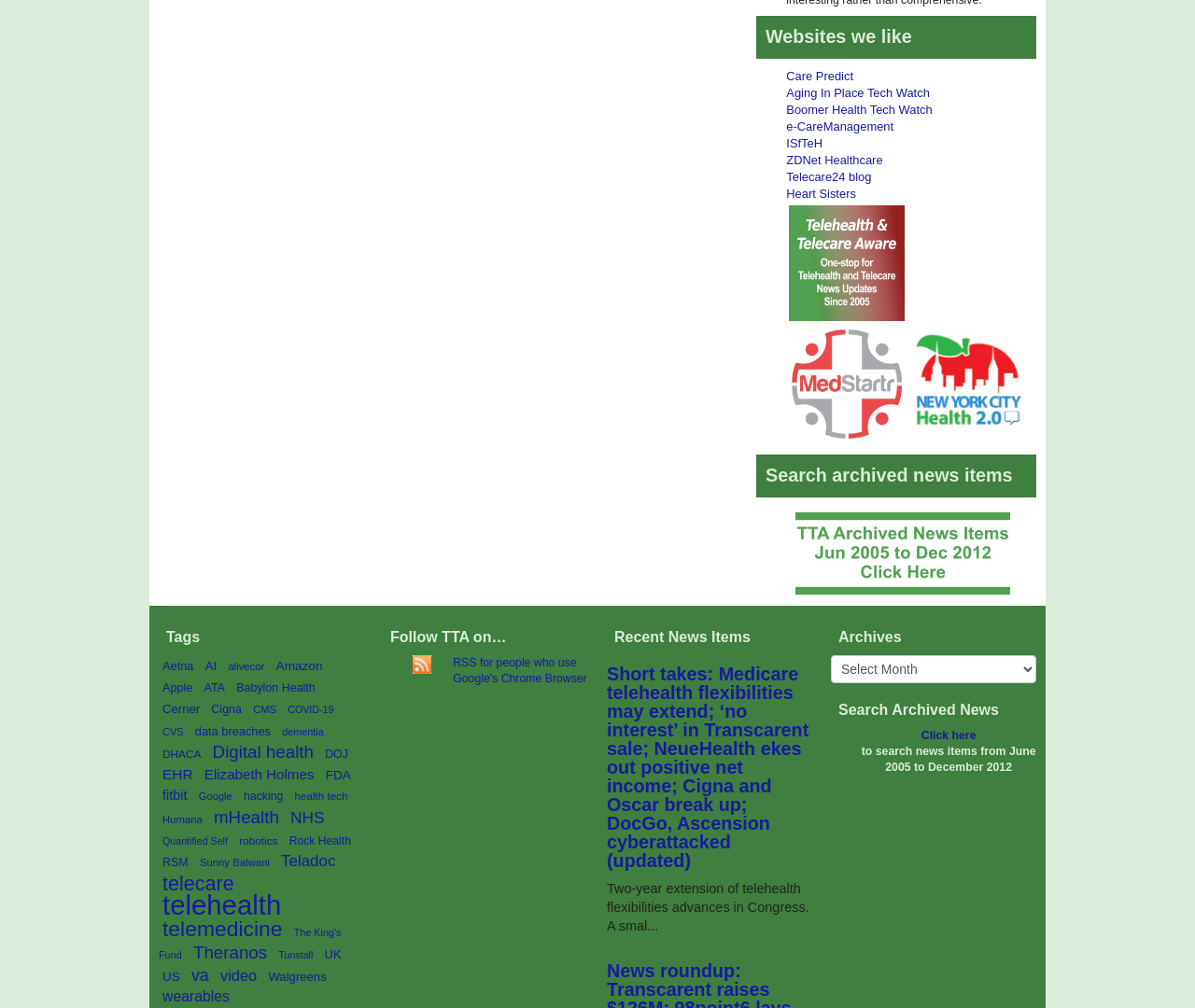Locate the bounding box coordinates of the clickable area to execute the instruction: "View 'Short takes: Medicare telehealth flexibilities may extend; ‘no interest’ in Transcarent sale; NeueHealth ekes out positive net income; Cigna and Oscar break up; DocGo, Ascension cyberattacked (updated)'". Provide the coordinates as four float numbers between 0 and 1, represented as [left, top, right, bottom].

[0.508, 0.633, 0.68, 0.837]